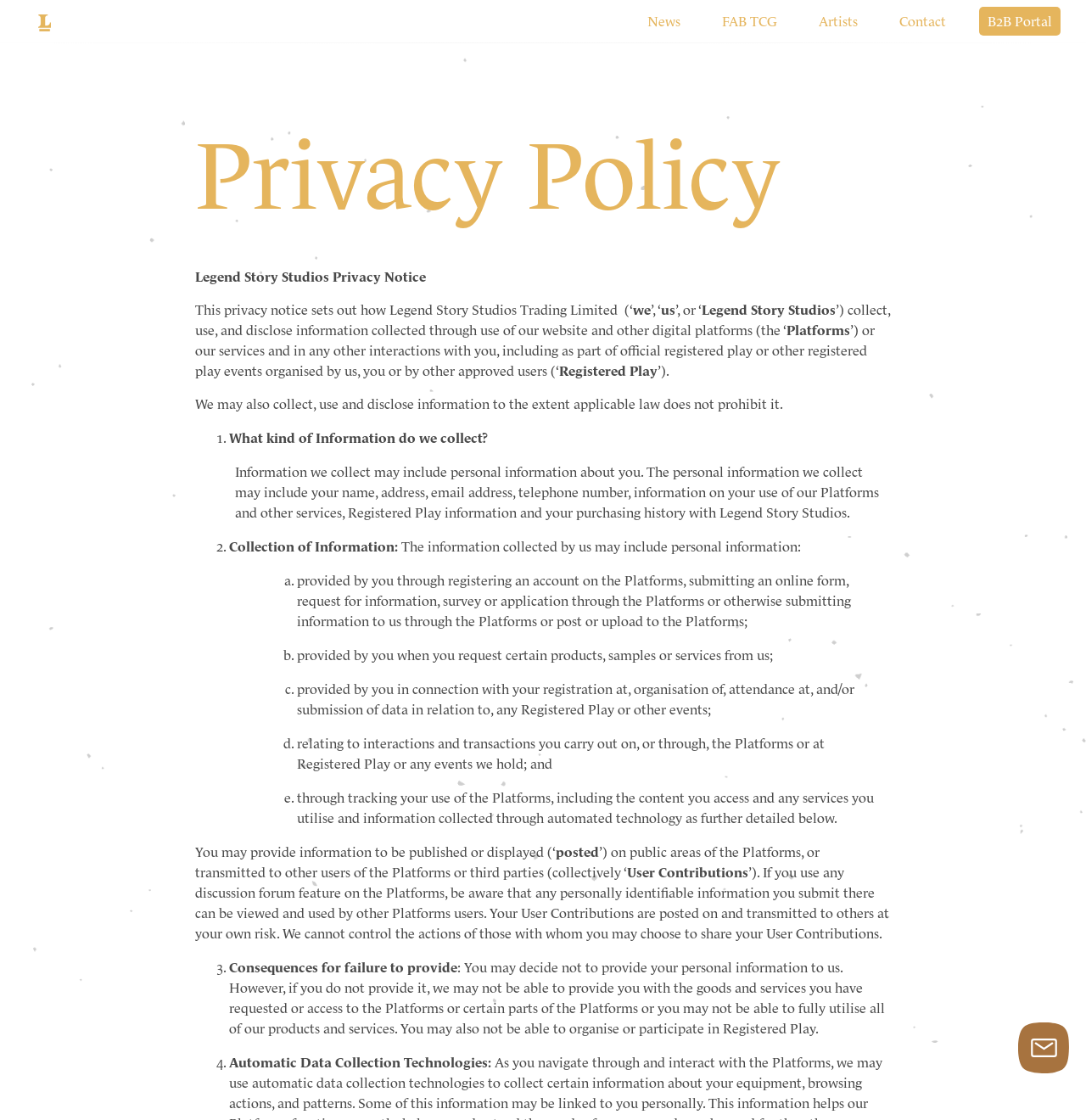What is the location of the chat button?
Use the screenshot to answer the question with a single word or phrase.

Bottom right